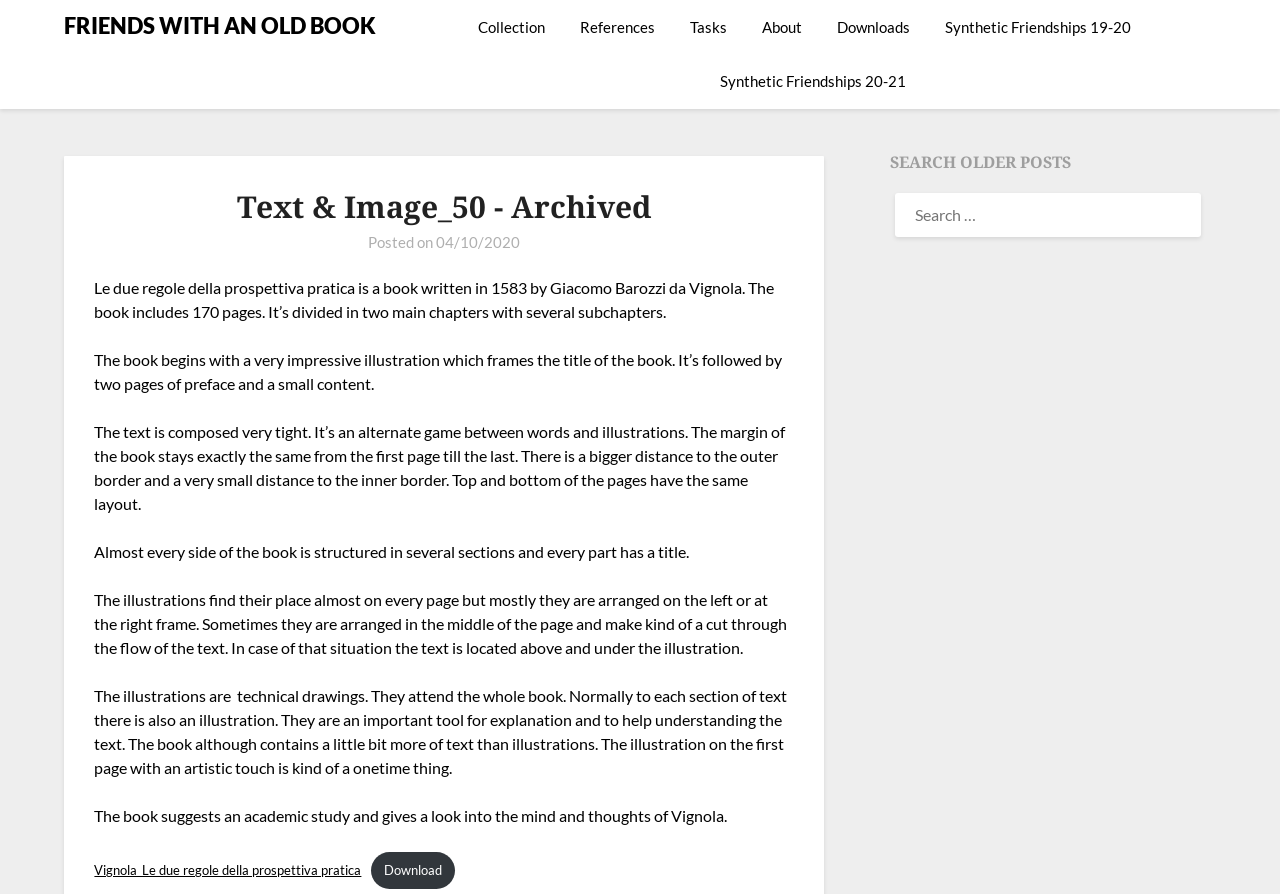Kindly provide the bounding box coordinates of the section you need to click on to fulfill the given instruction: "Click the 'TJC Logo Master 20246_edited' link".

None